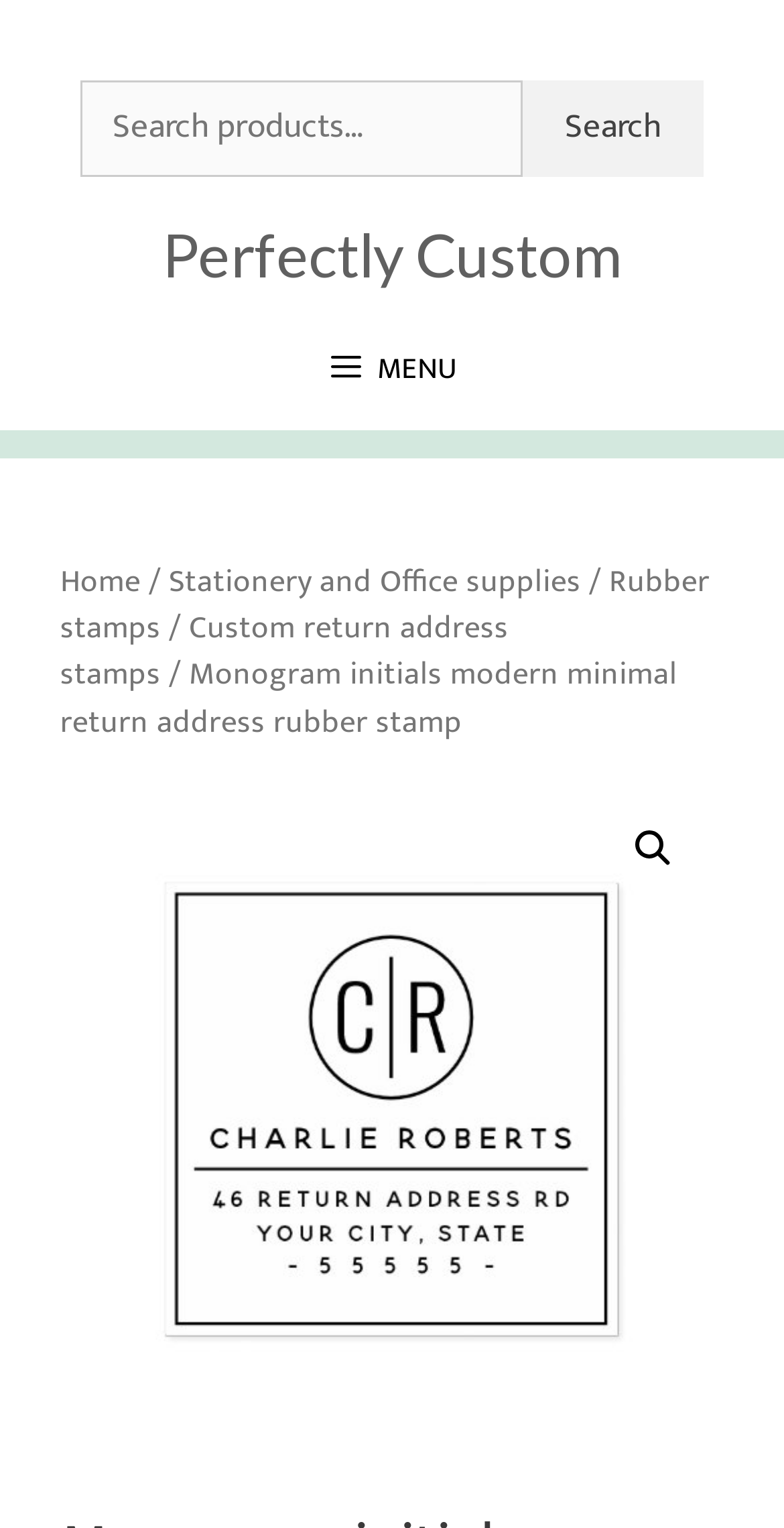How many images are there on the webpage?
Please interpret the details in the image and answer the question thoroughly.

There is one image on the webpage, which is located in the figure element and is a product image, likely showcasing the return address rubber stamp.